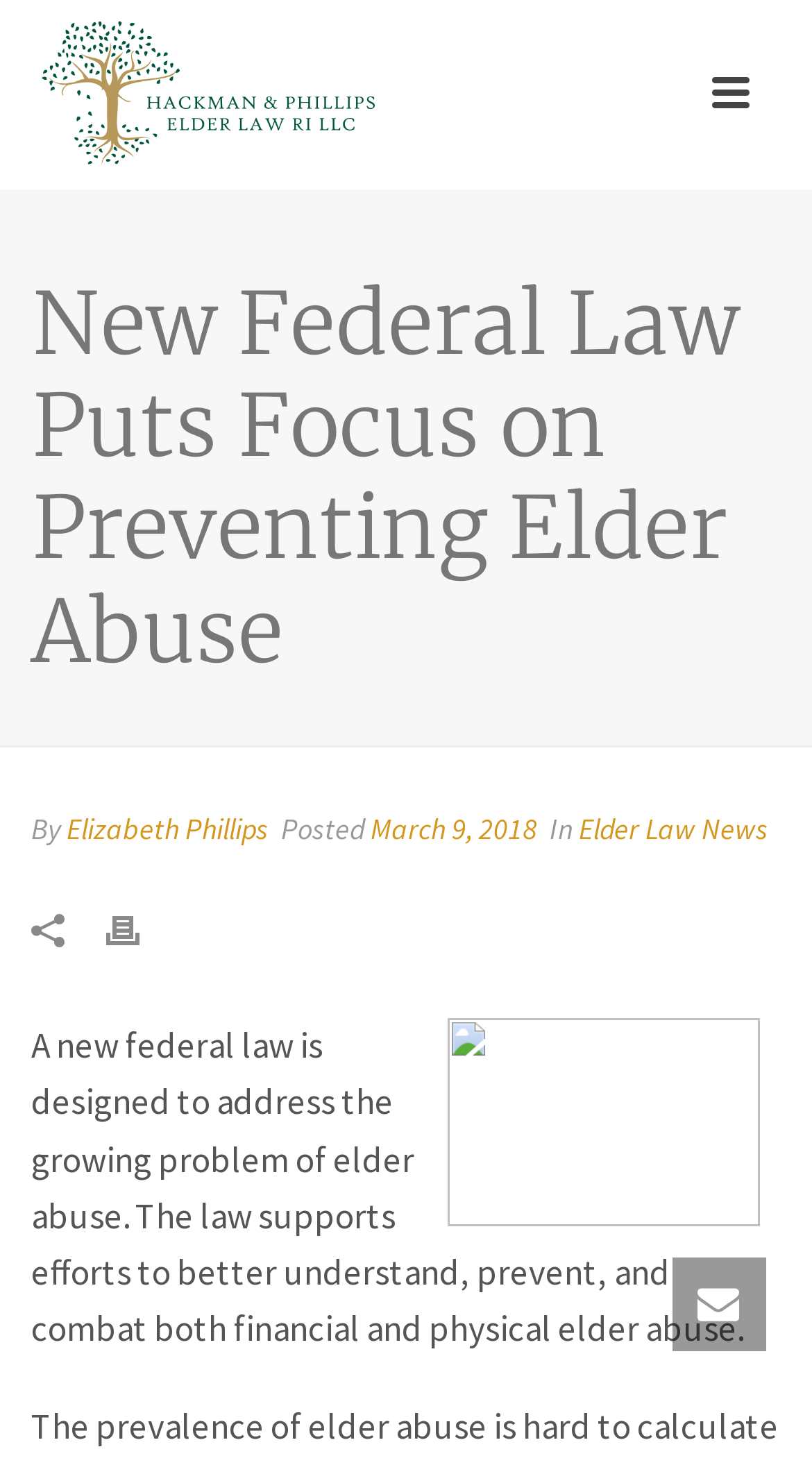Is there an image on the webpage?
Look at the webpage screenshot and answer the question with a detailed explanation.

There are multiple images on the webpage, including the one at the top with the caption 'Elder Law and Special Needs Law Firm'.